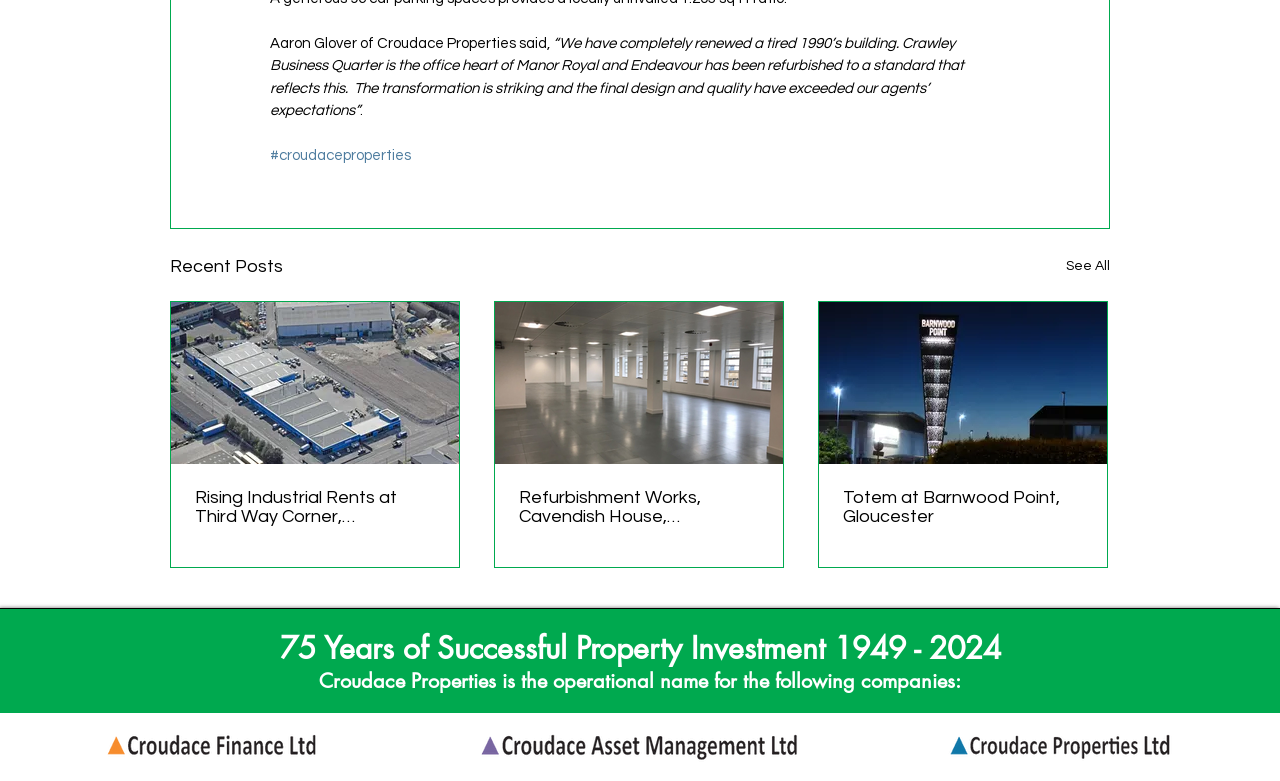Extract the bounding box for the UI element that matches this description: "See All".

[0.833, 0.322, 0.867, 0.359]